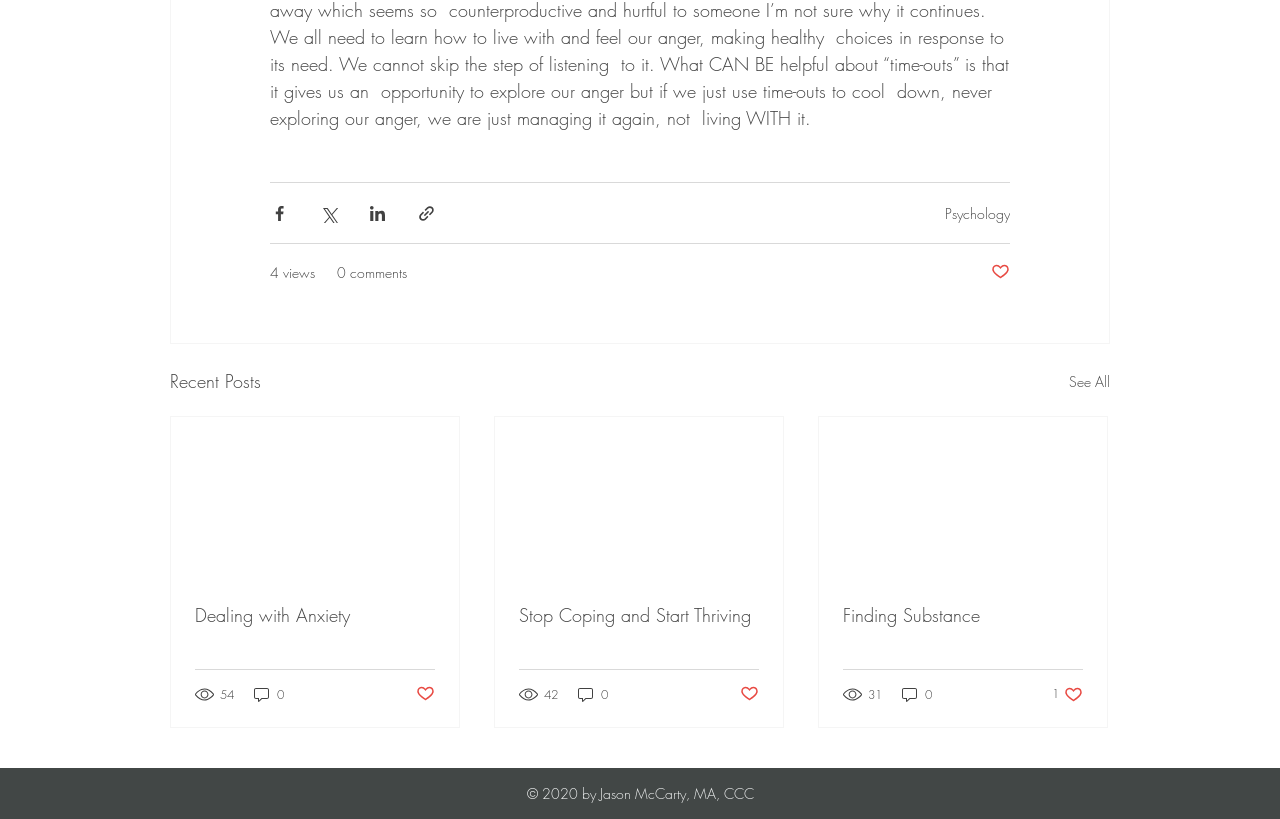How many social media sharing options are available?
Please ensure your answer to the question is detailed and covers all necessary aspects.

The webpage has four social media sharing options, namely 'Share via Facebook', 'Share via Twitter', 'Share via LinkedIn', and 'Share via link', which are represented by four buttons with corresponding images.